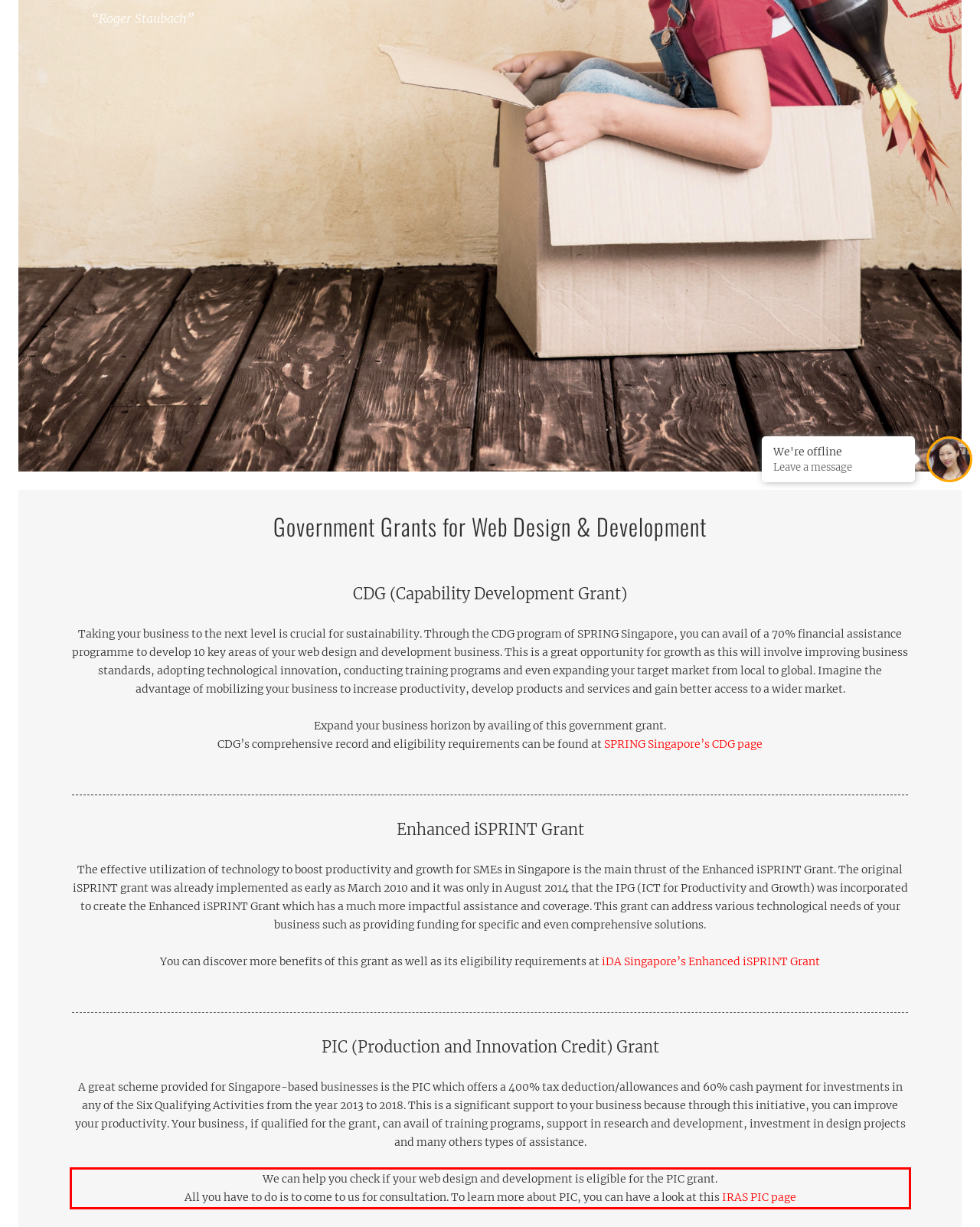Given a webpage screenshot with a red bounding box, perform OCR to read and deliver the text enclosed by the red bounding box.

We can help you check if your web design and development is eligible for the PIC grant. All you have to do is to come to us for consultation. To learn more about PIC, you can have a look at this IRAS PIC page